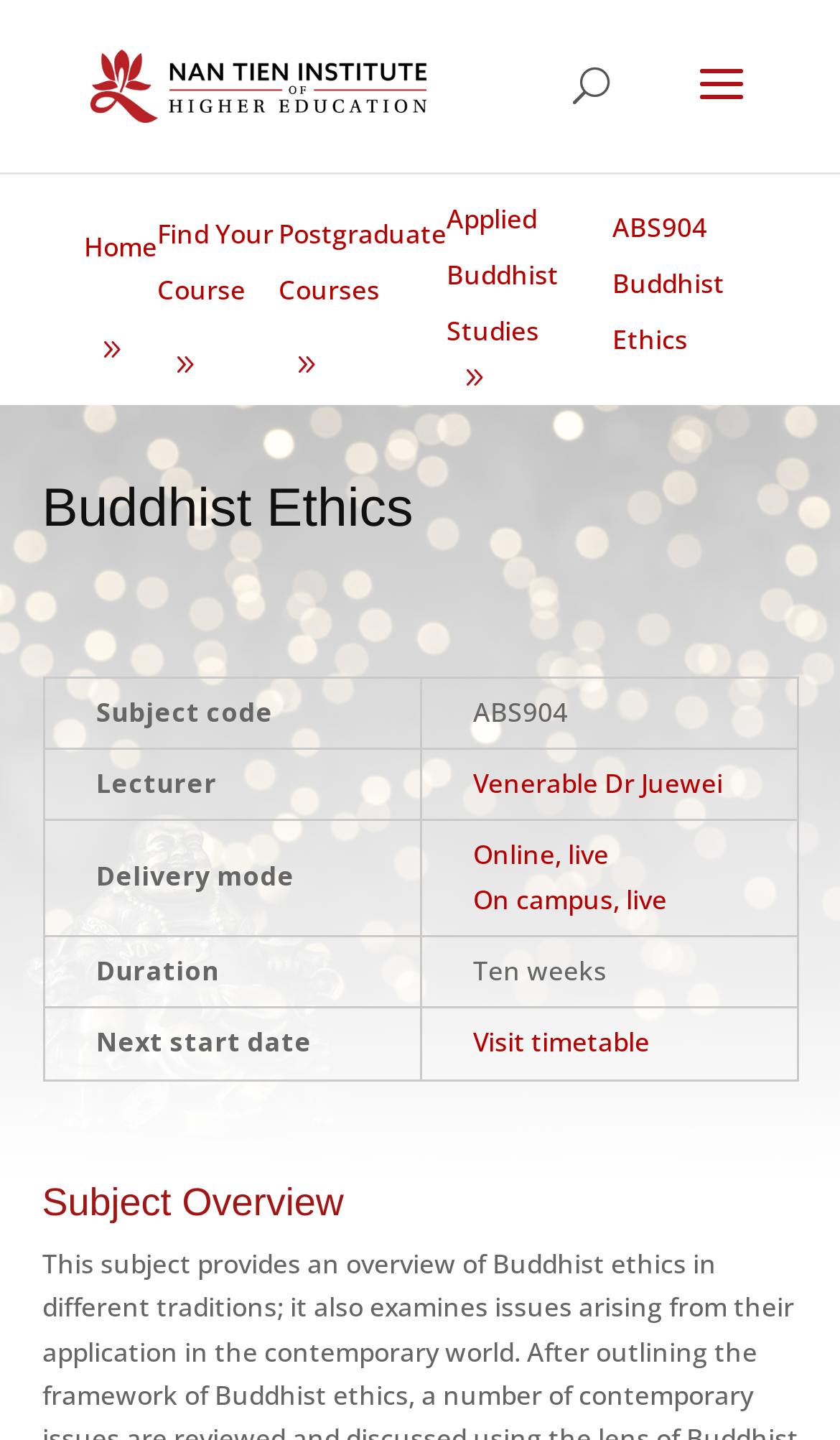Please provide a comprehensive answer to the question based on the screenshot: What are the delivery modes of the course?

The delivery modes of the course can be found in the table on the webpage, in the third row, where it is written as 'Online, live' and 'On campus, live' in the 'Delivery mode' column.